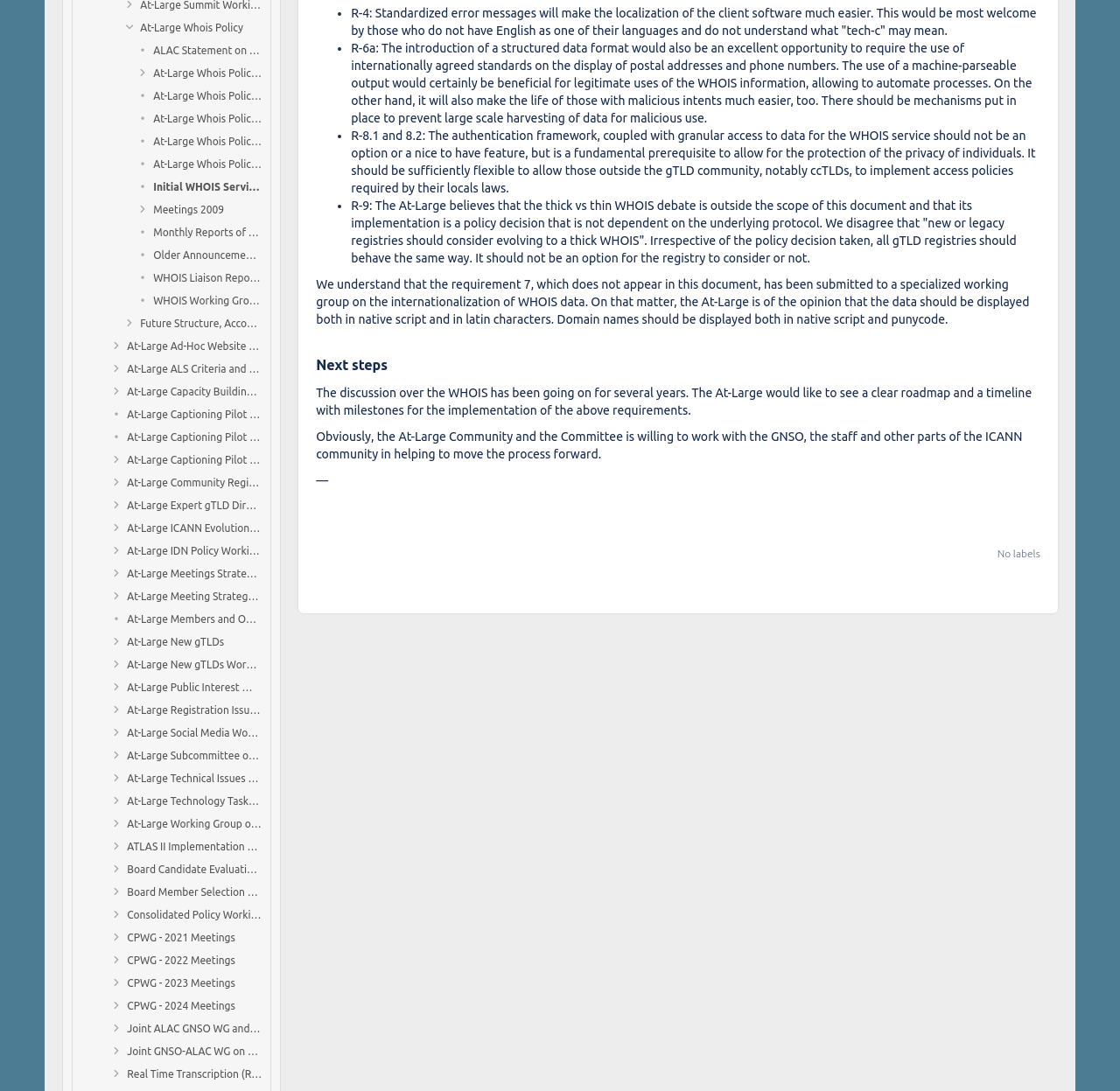Determine the coordinates of the bounding box that should be clicked to complete the instruction: "Check Next steps". The coordinates should be represented by four float numbers between 0 and 1: [left, top, right, bottom].

[0.282, 0.325, 0.929, 0.344]